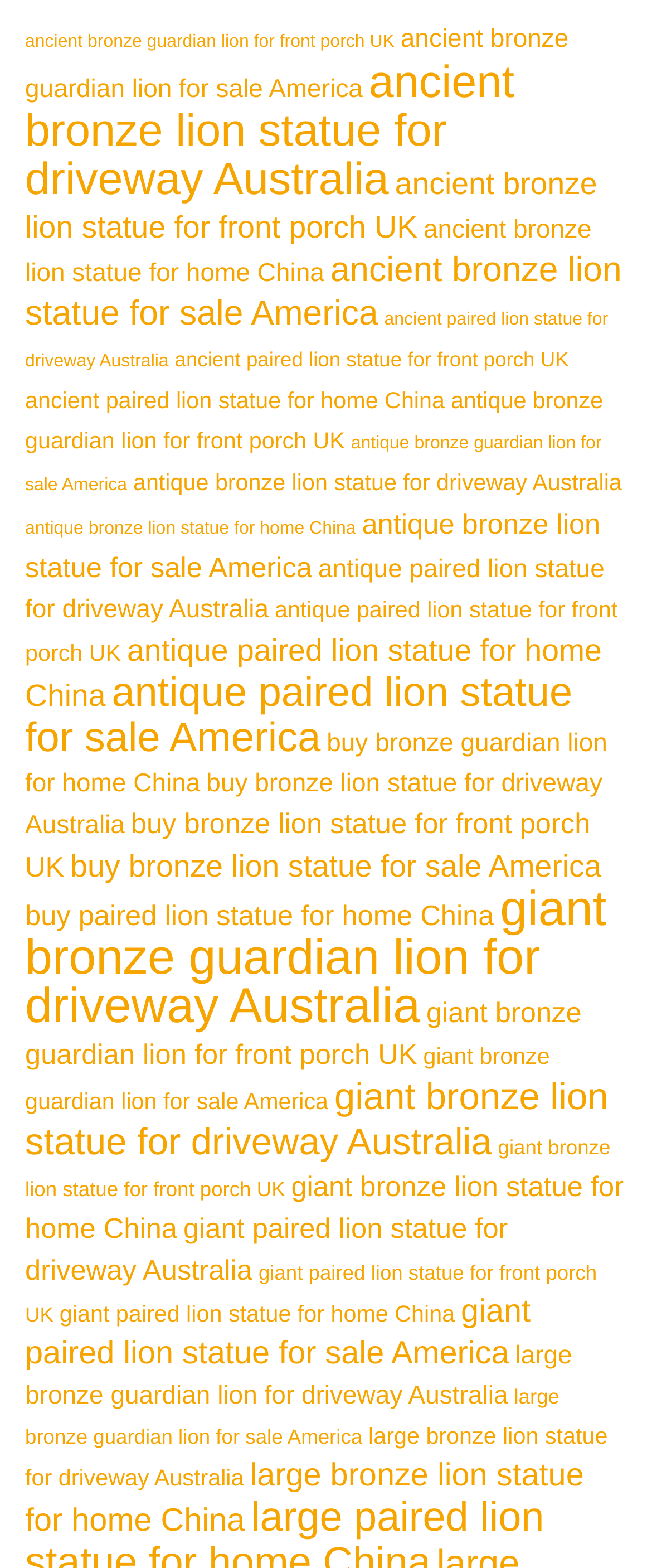Please find the bounding box coordinates of the element that you should click to achieve the following instruction: "view antique bronze lion statue for home China". The coordinates should be presented as four float numbers between 0 and 1: [left, top, right, bottom].

[0.038, 0.331, 0.546, 0.344]